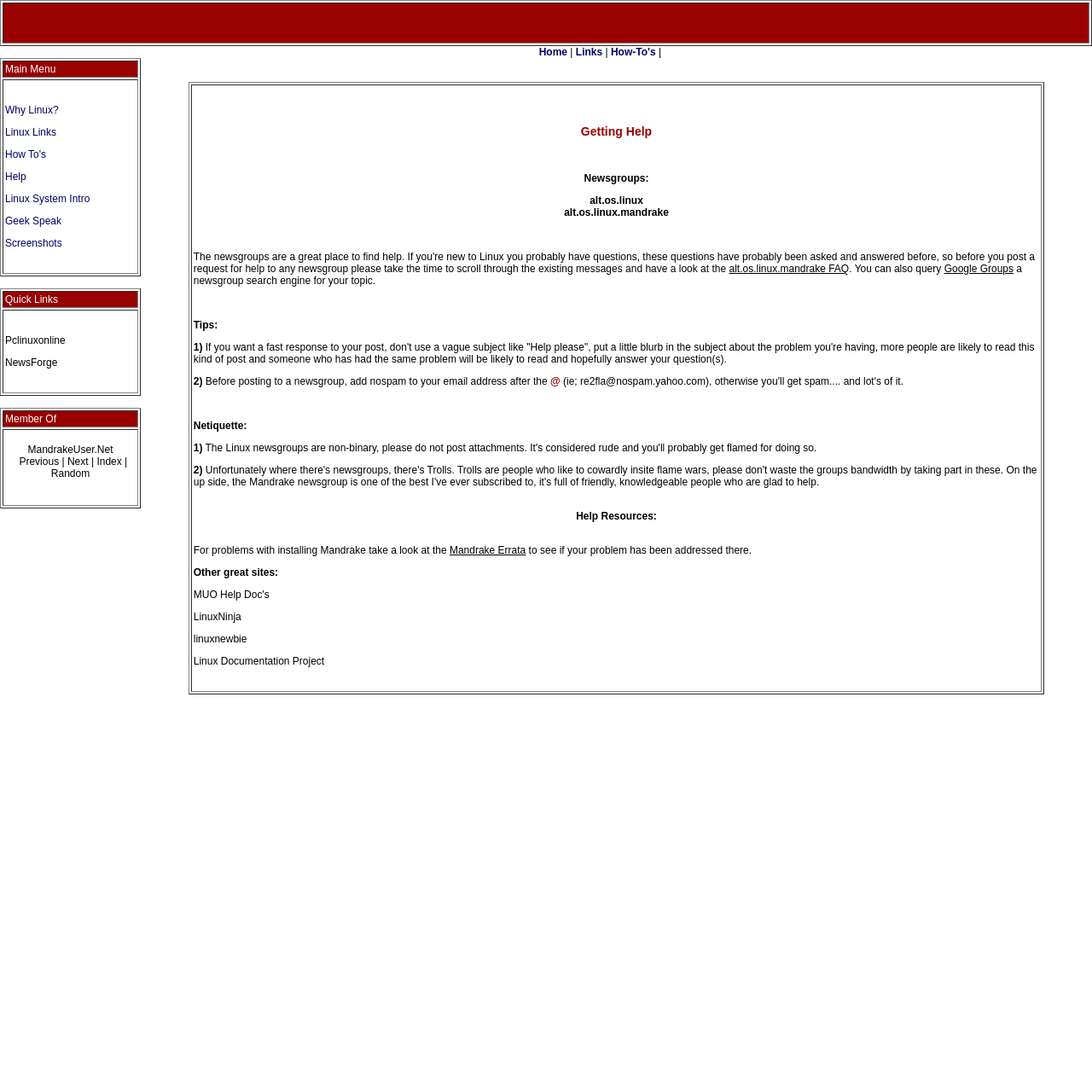Determine the bounding box coordinates of the clickable element to achieve the following action: 'Click on the 'How-To's' link'. Provide the coordinates as four float values between 0 and 1, formatted as [left, top, right, bottom].

[0.559, 0.042, 0.6, 0.053]